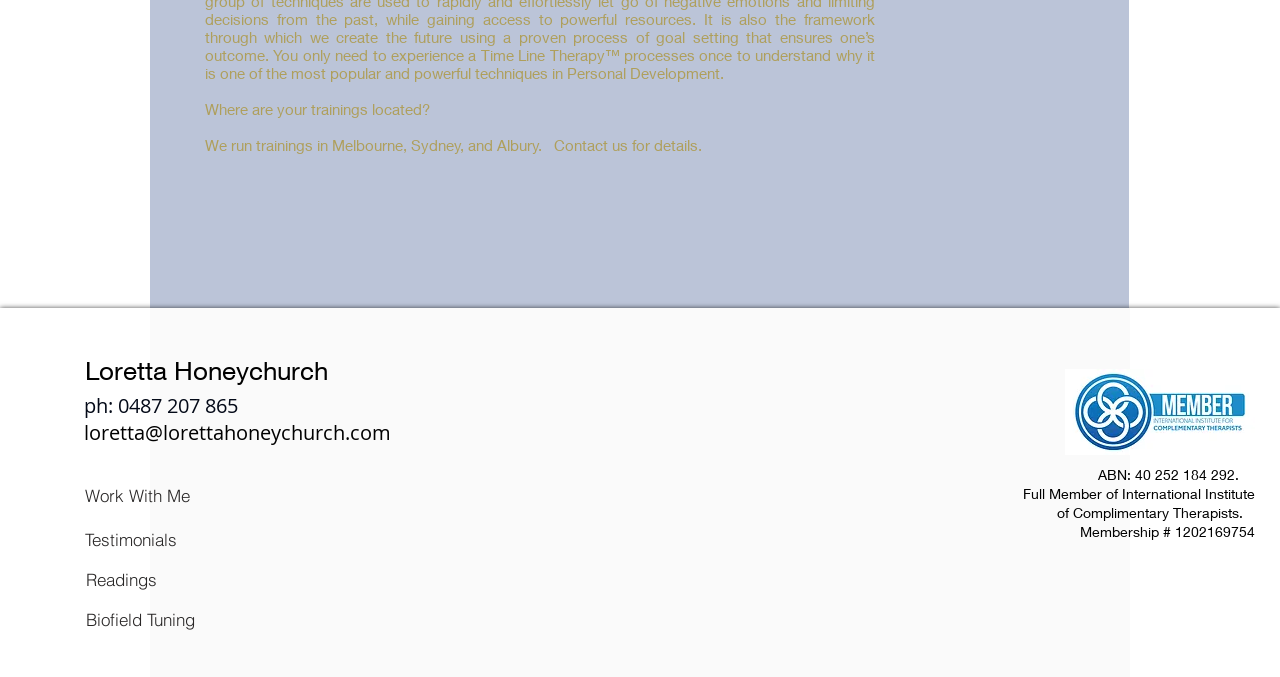Provide your answer in one word or a succinct phrase for the question: 
What is the ABN number?

40 252 184 292